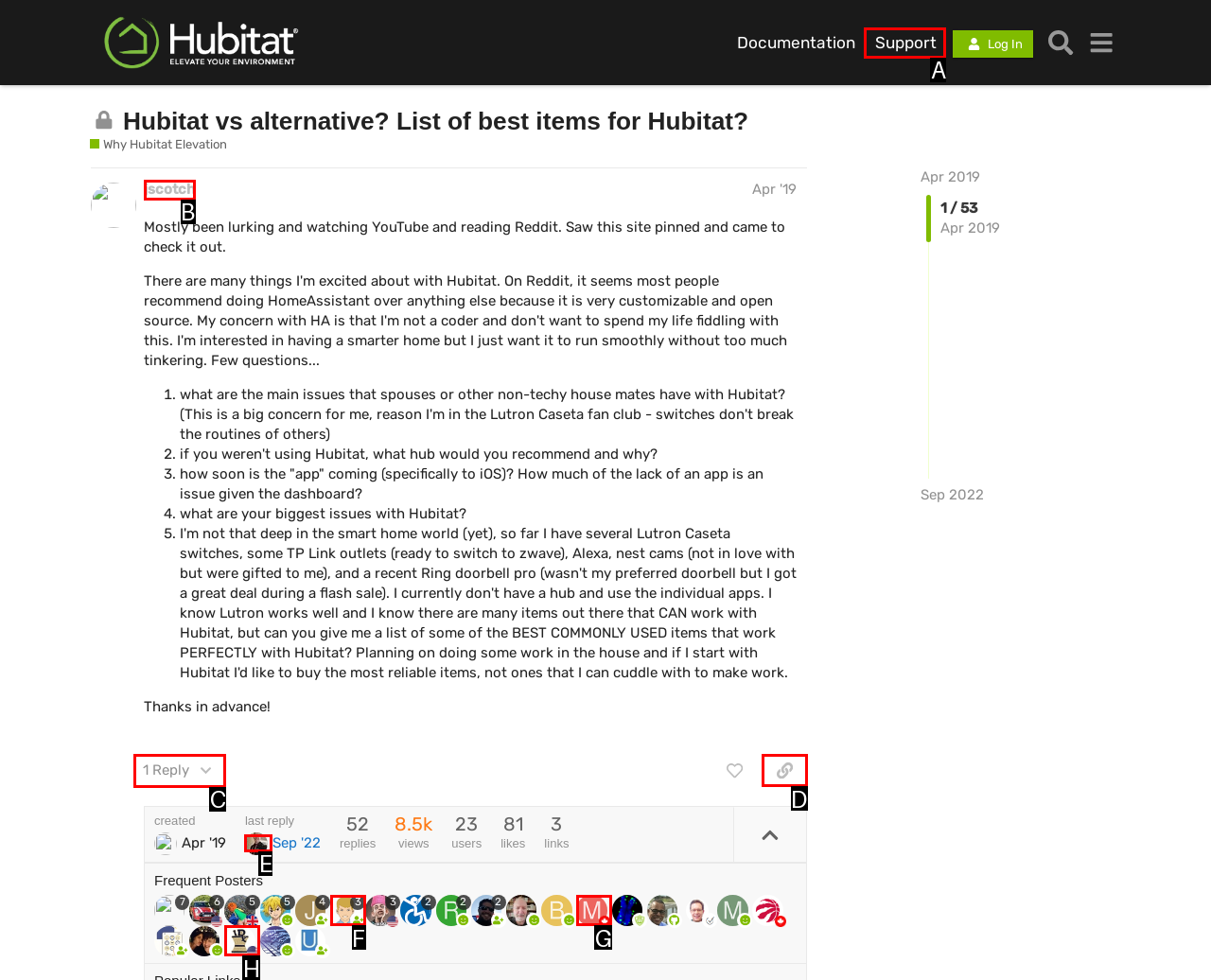Tell me which one HTML element I should click to complete this task: Check the 'Support' page Answer with the option's letter from the given choices directly.

A